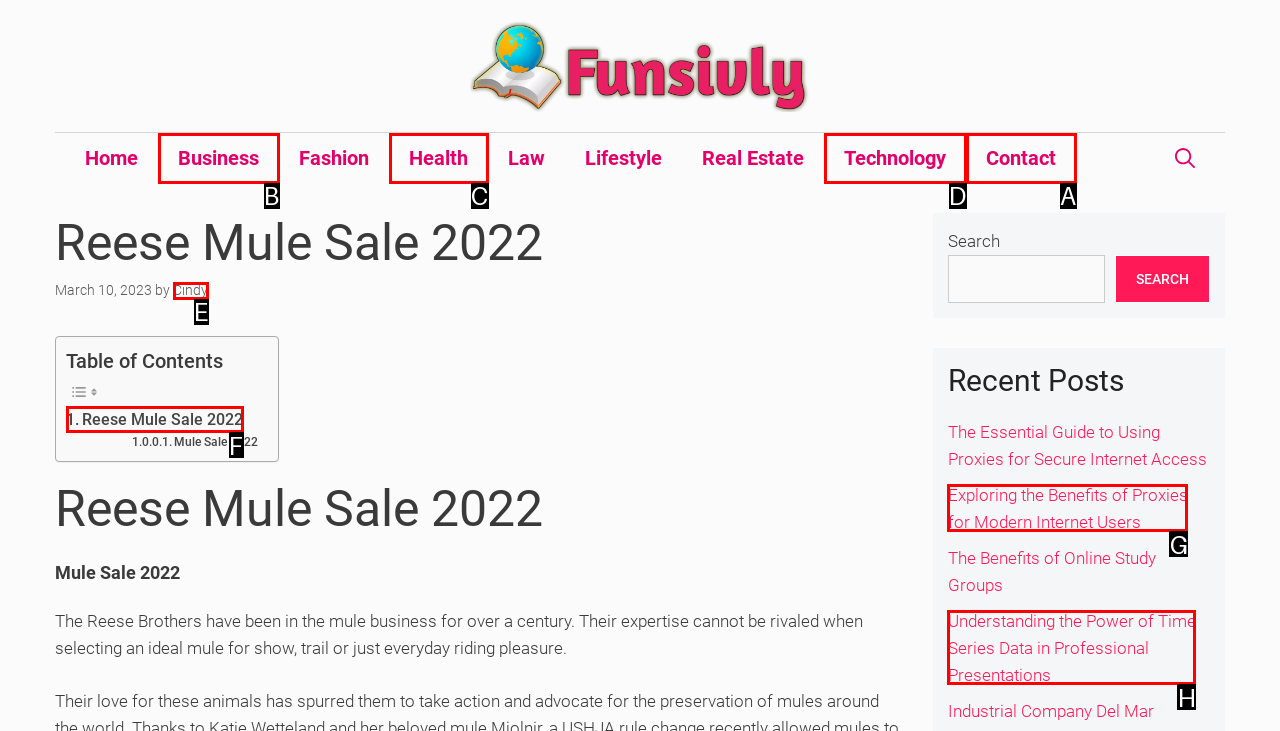Select the HTML element that should be clicked to accomplish the task: Click on the 'Contact' link Reply with the corresponding letter of the option.

A